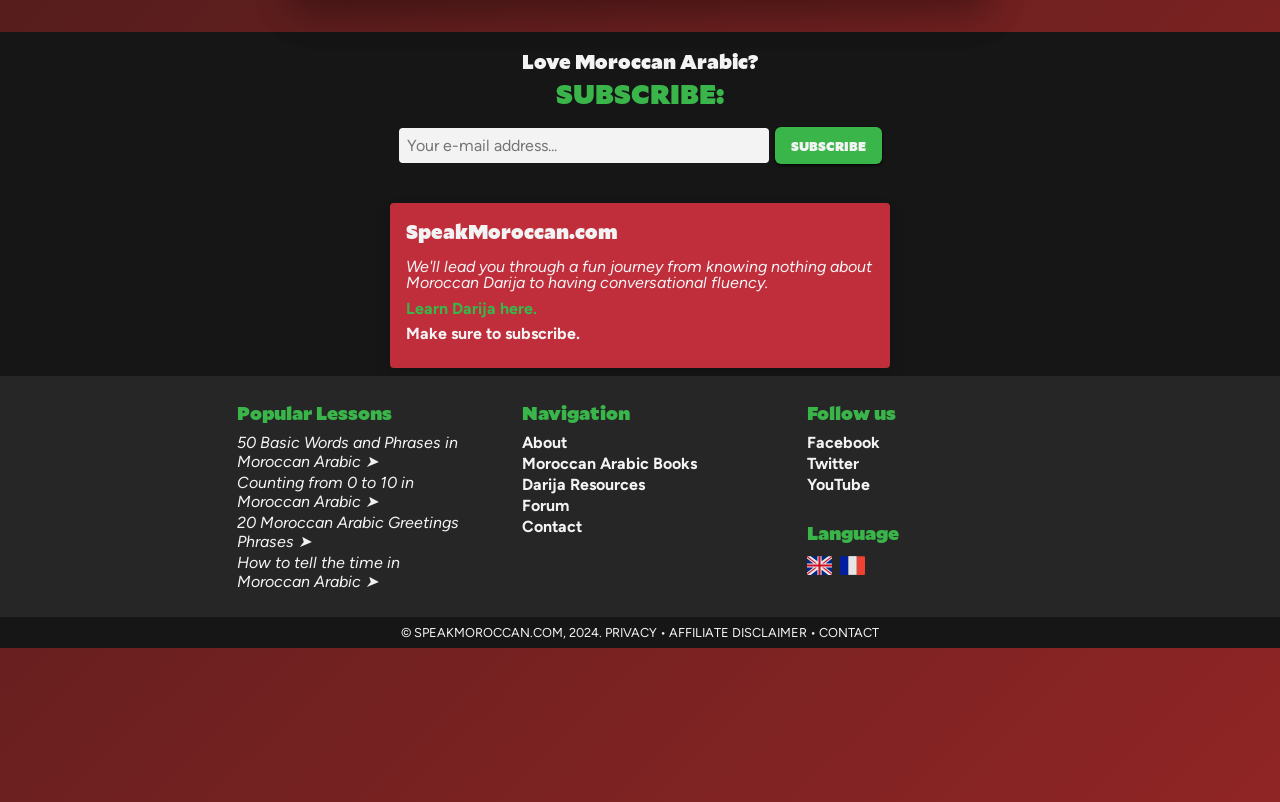Determine the bounding box coordinates of the region that needs to be clicked to achieve the task: "Contact us".

[0.64, 0.779, 0.687, 0.798]